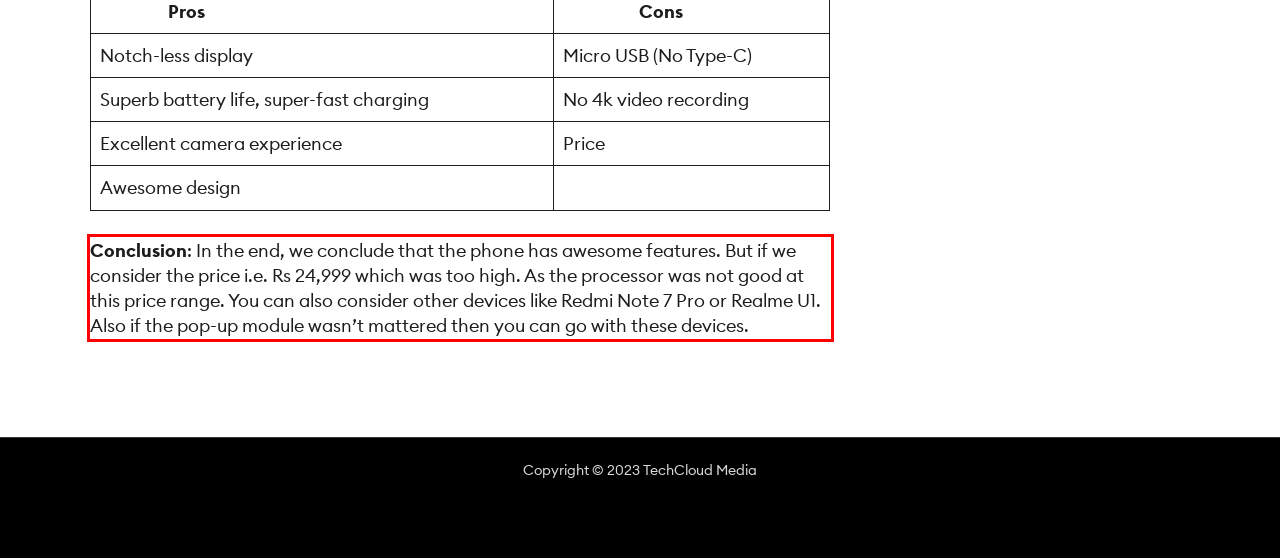In the screenshot of the webpage, find the red bounding box and perform OCR to obtain the text content restricted within this red bounding box.

Conclusion: In the end, we conclude that the phone has awesome features. But if we consider the price i.e. Rs 24,999 which was too high. As the processor was not good at this price range. You can also consider other devices like Redmi Note 7 Pro or Realme U1. Also if the pop-up module wasn’t mattered then you can go with these devices.